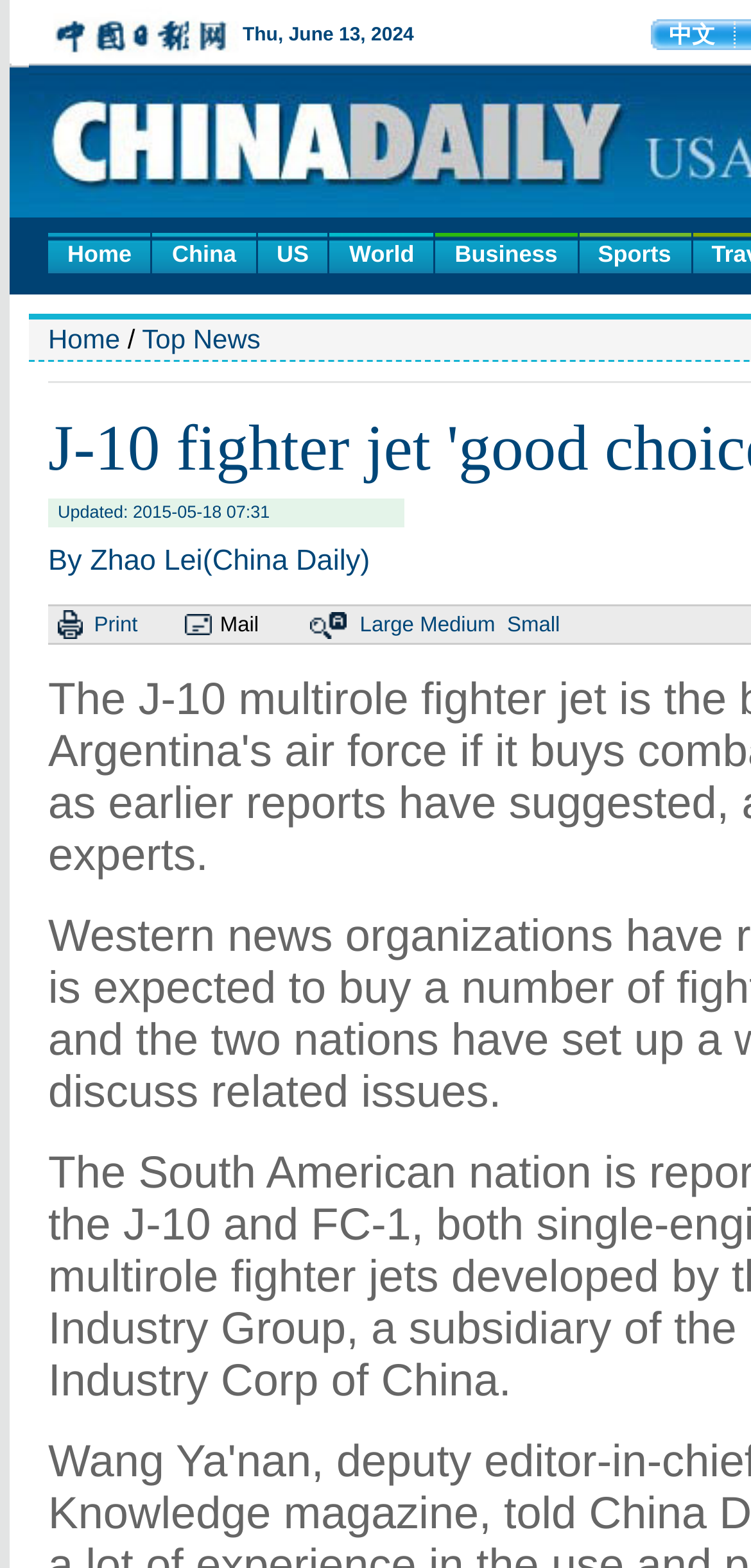Determine the bounding box coordinates of the clickable element necessary to fulfill the instruction: "view china news". Provide the coordinates as four float numbers within the 0 to 1 range, i.e., [left, top, right, bottom].

[0.203, 0.149, 0.34, 0.174]